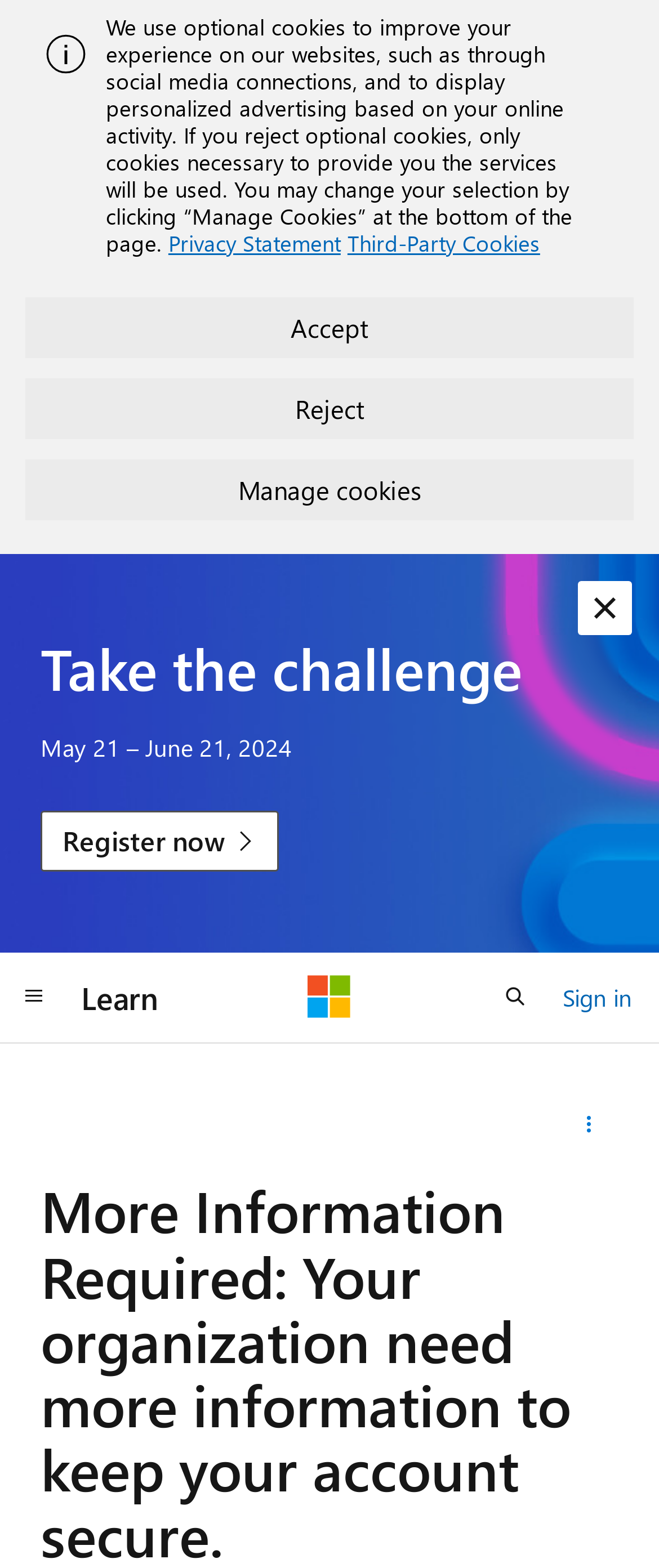What is the purpose of the 'Dismiss alert' button? Refer to the image and provide a one-word or short phrase answer.

To dismiss the alert